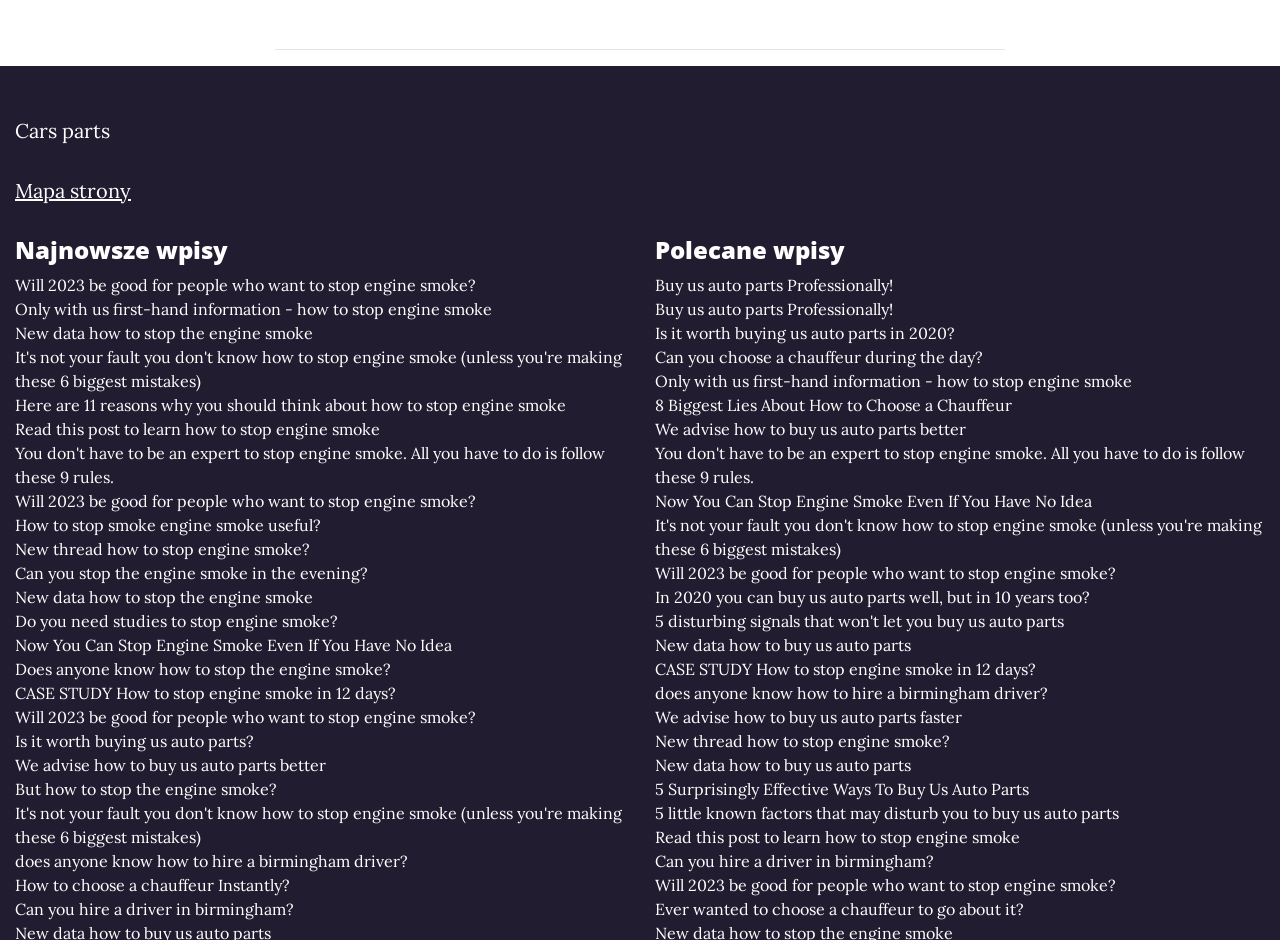Based on the provided description, "Cars parts", find the bounding box of the corresponding UI element in the screenshot.

[0.012, 0.124, 0.086, 0.156]